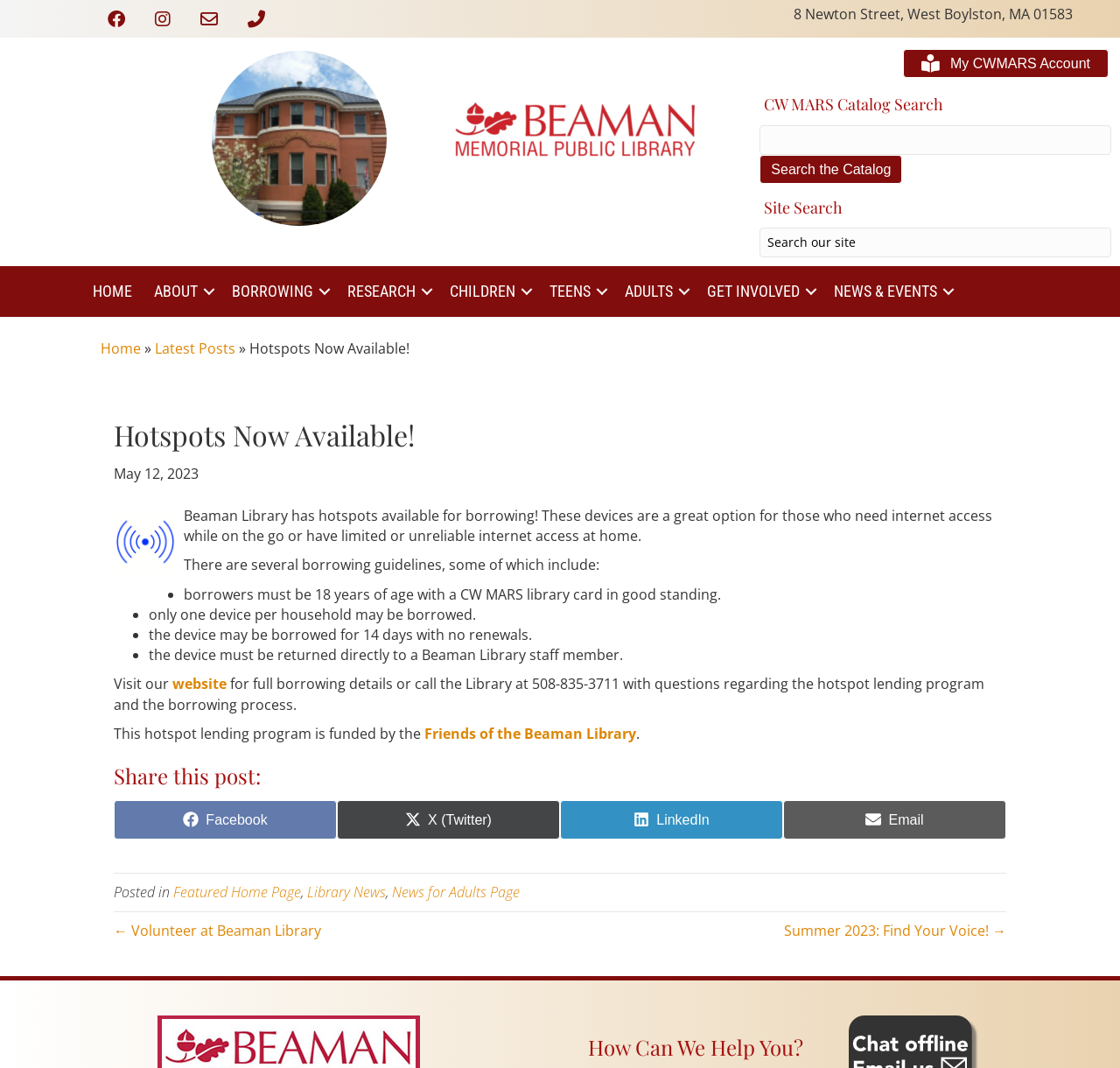Indicate the bounding box coordinates of the clickable region to achieve the following instruction: "Share on Facebook."

[0.102, 0.749, 0.301, 0.786]